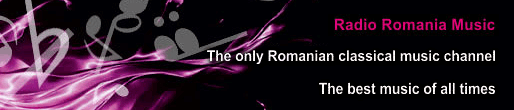What is the purpose of the tagline 'The best music of all times'?
Based on the image, answer the question with a single word or brief phrase.

To highlight the broad musical offering